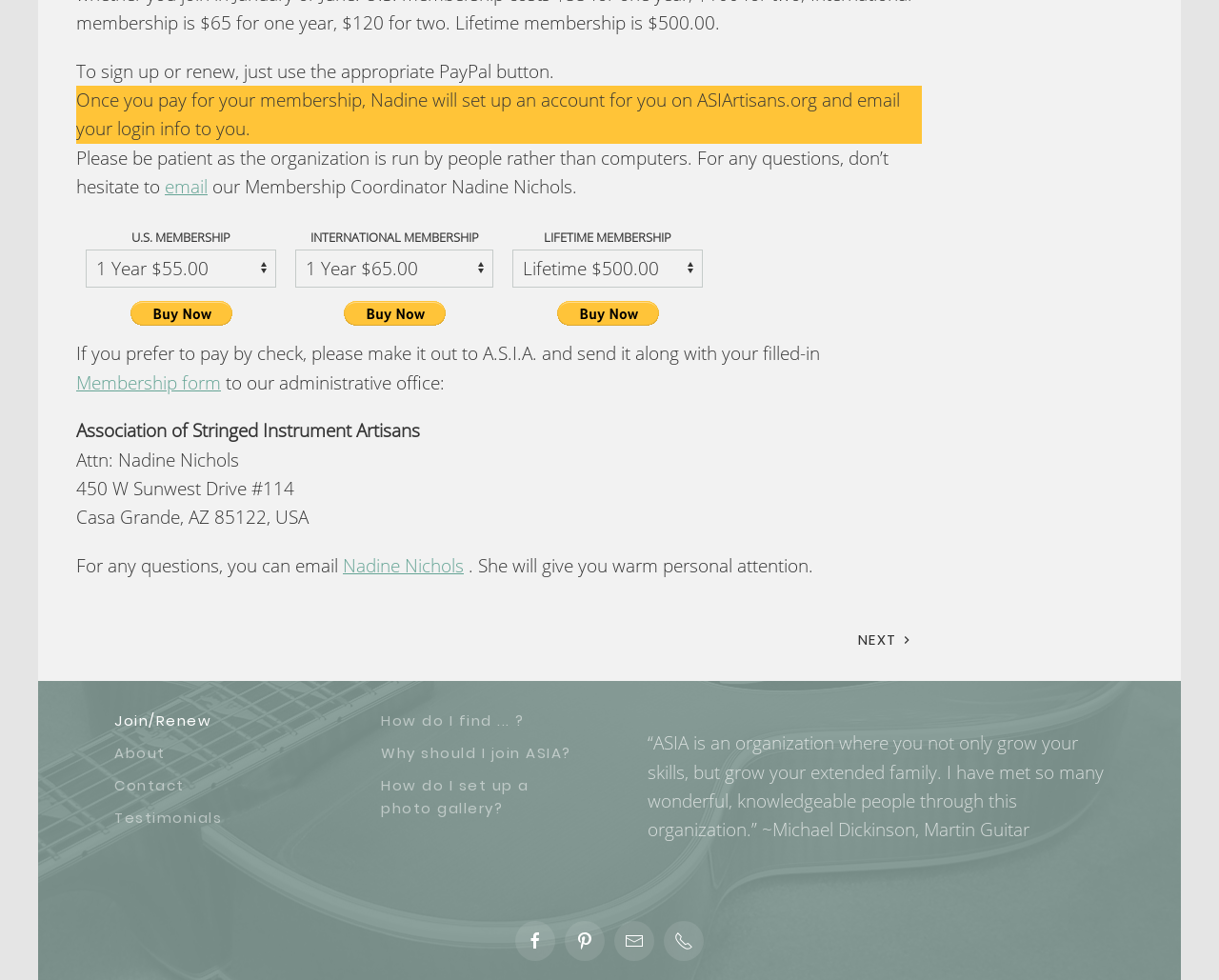Determine the coordinates of the bounding box for the clickable area needed to execute this instruction: "Click the link to email Nadine Nichols".

[0.281, 0.564, 0.38, 0.59]